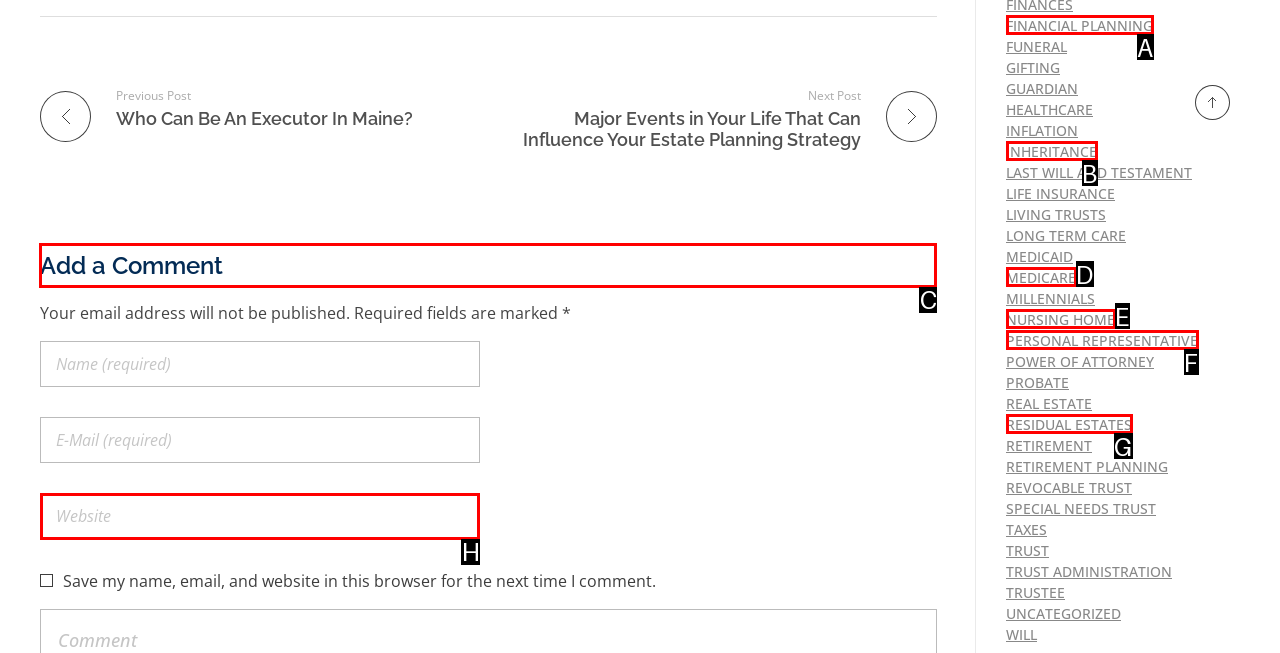Determine the letter of the element to click to accomplish this task: Leave a comment. Respond with the letter.

C